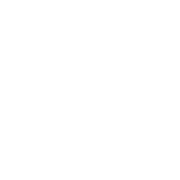Describe all the visual components present in the image.

The image showcases a stylized logo or icon, designed with a modern aesthetic. The overall composition is simple yet striking, often typical of branding elements. It fits within a section labeled "OUR TEAM," signaling a focus on the individuals behind the organization, LBCG Consulting for Impact. This imagery is likely part of a larger visual narrative that emphasizes collaboration and expertise, encouraging viewers to connect with the team's offerings. The context suggests that it represents the values or identity of the consultancy, enhancing the viewer's understanding of their mission and vision.